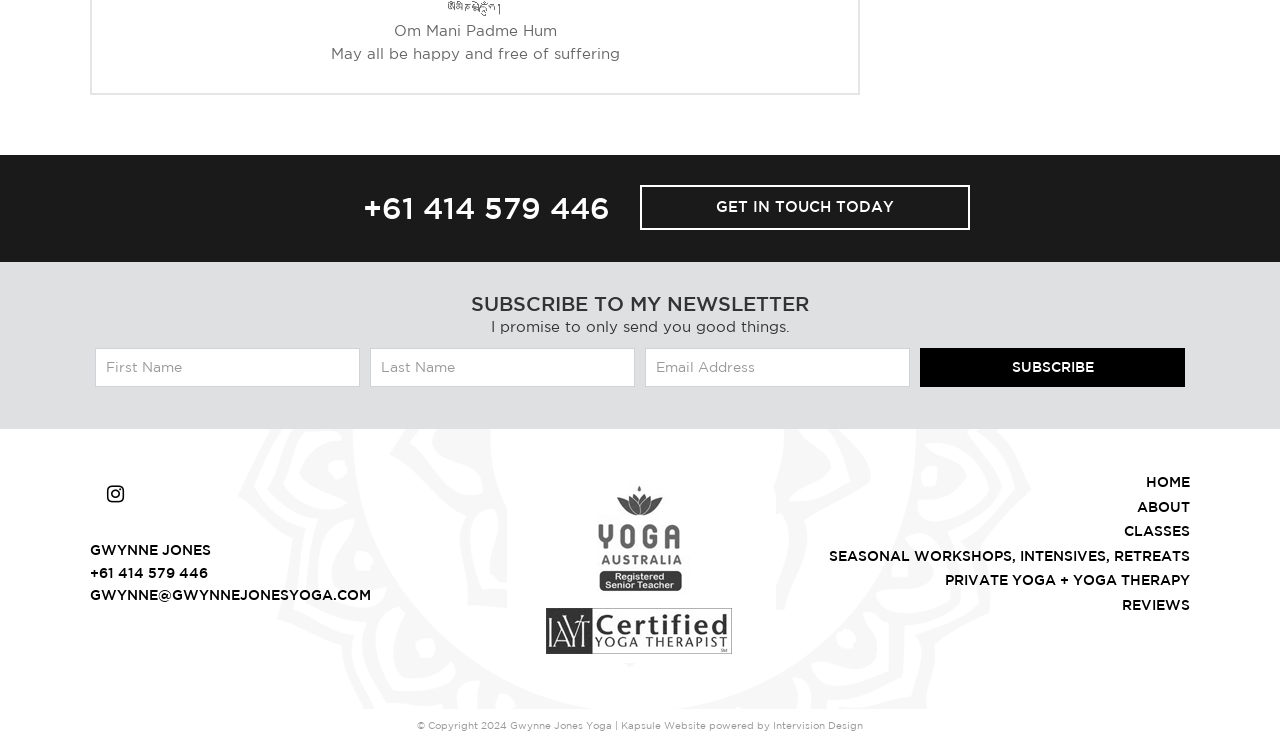Specify the bounding box coordinates of the area that needs to be clicked to achieve the following instruction: "click on the Entertainment link".

None